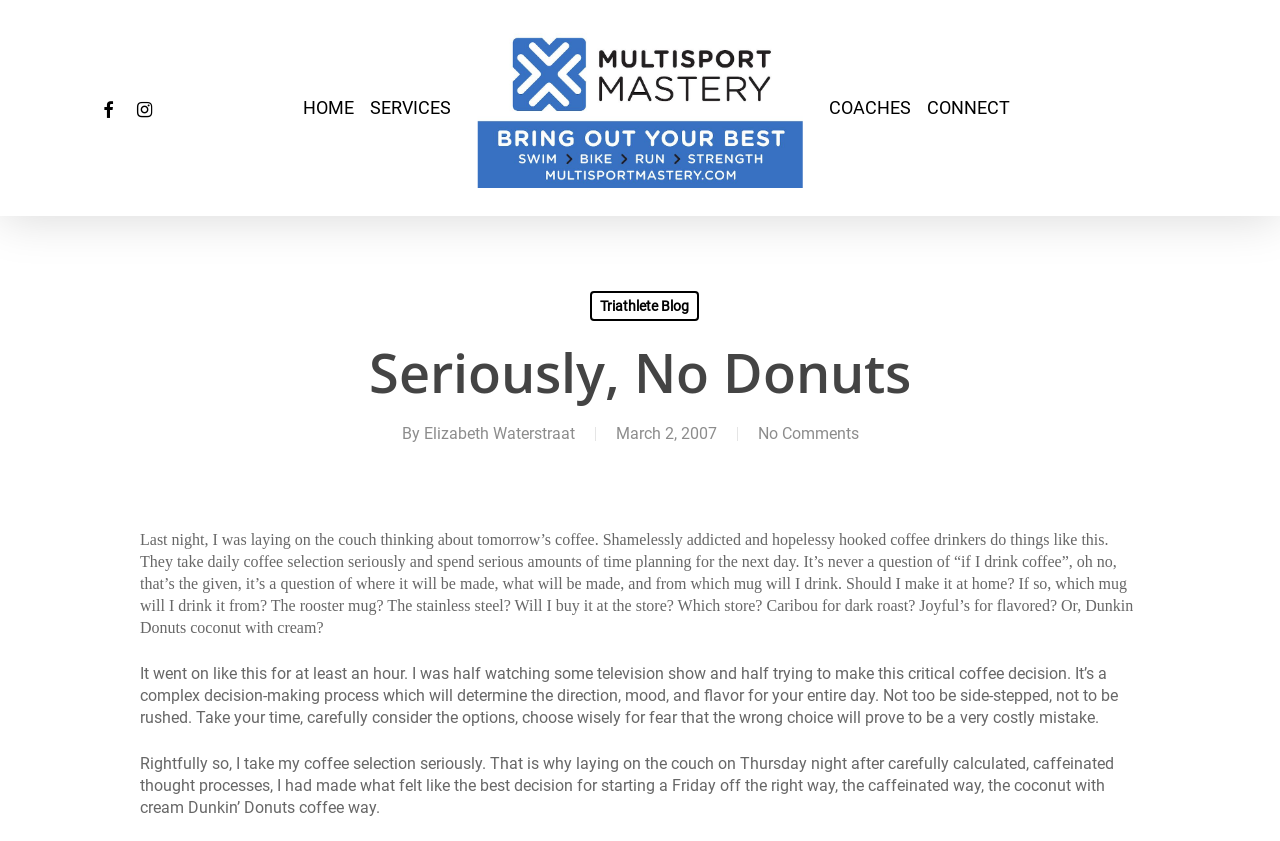Answer the question with a brief word or phrase:
How long did the author spend thinking about coffee?

at least an hour